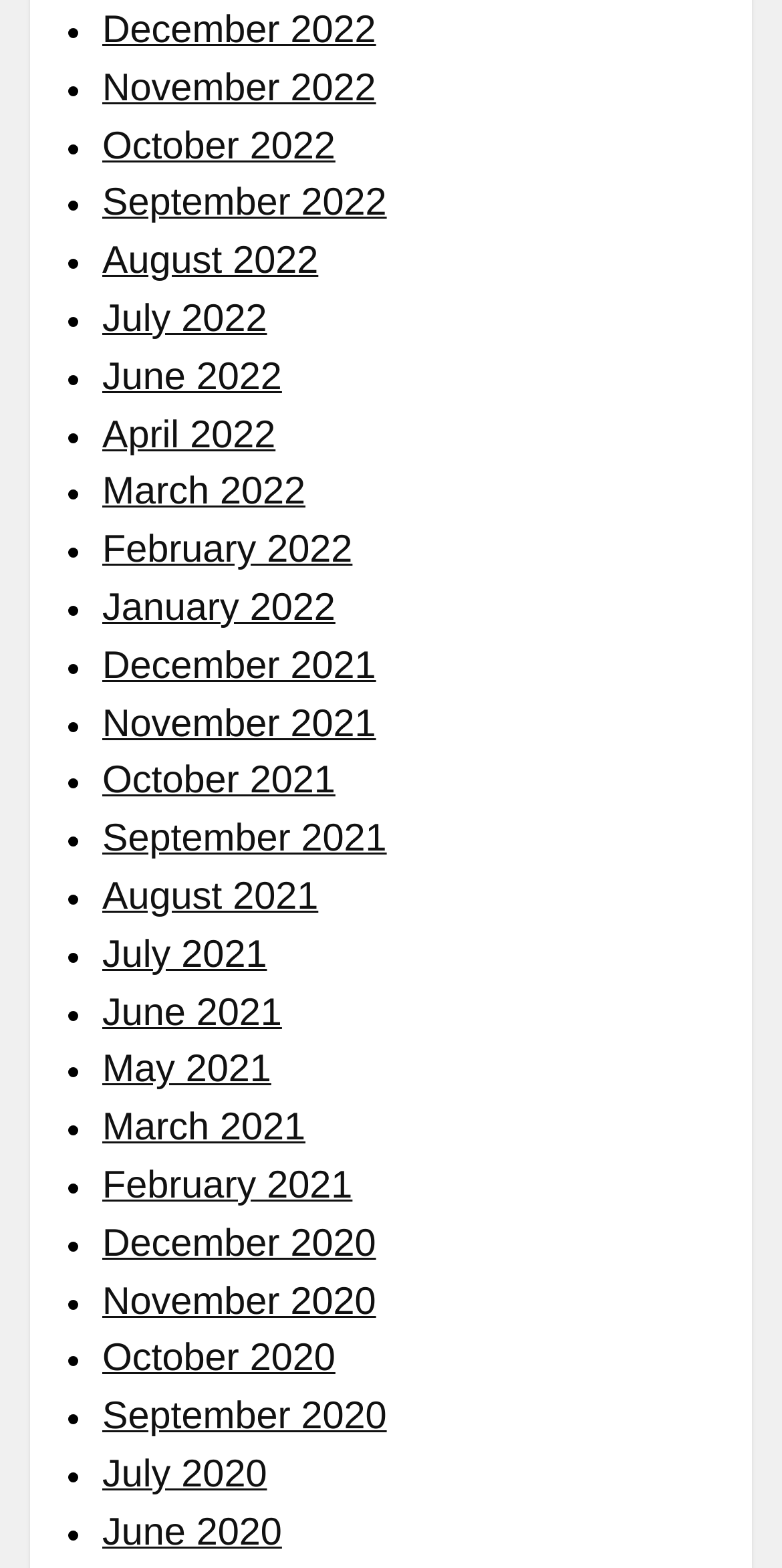Based on the element description, predict the bounding box coordinates (top-left x, top-left y, bottom-right x, bottom-right y) for the UI element in the screenshot: February 2022

[0.131, 0.338, 0.451, 0.365]